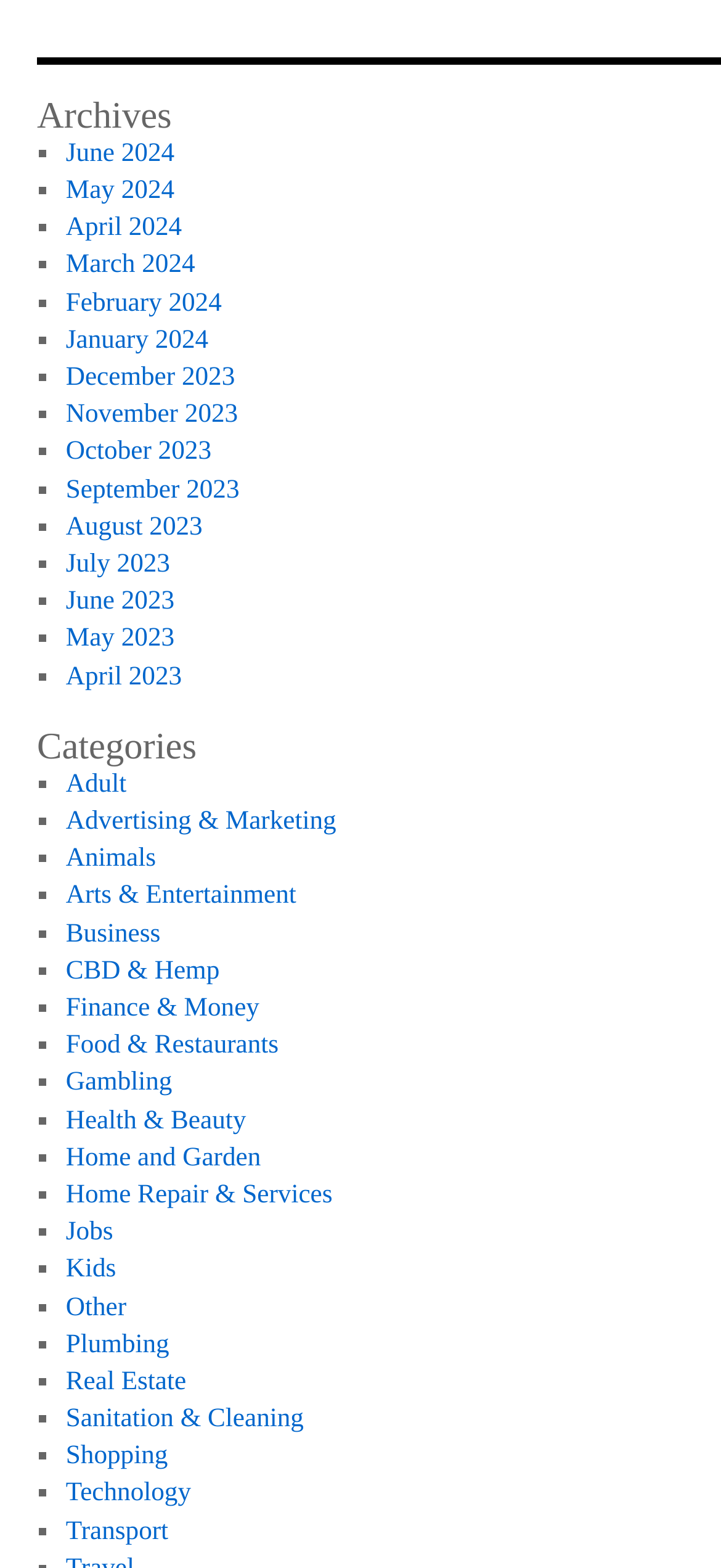Please provide the bounding box coordinates for the element that needs to be clicked to perform the instruction: "Check categories for Technology". The coordinates must consist of four float numbers between 0 and 1, formatted as [left, top, right, bottom].

[0.091, 0.943, 0.265, 0.962]